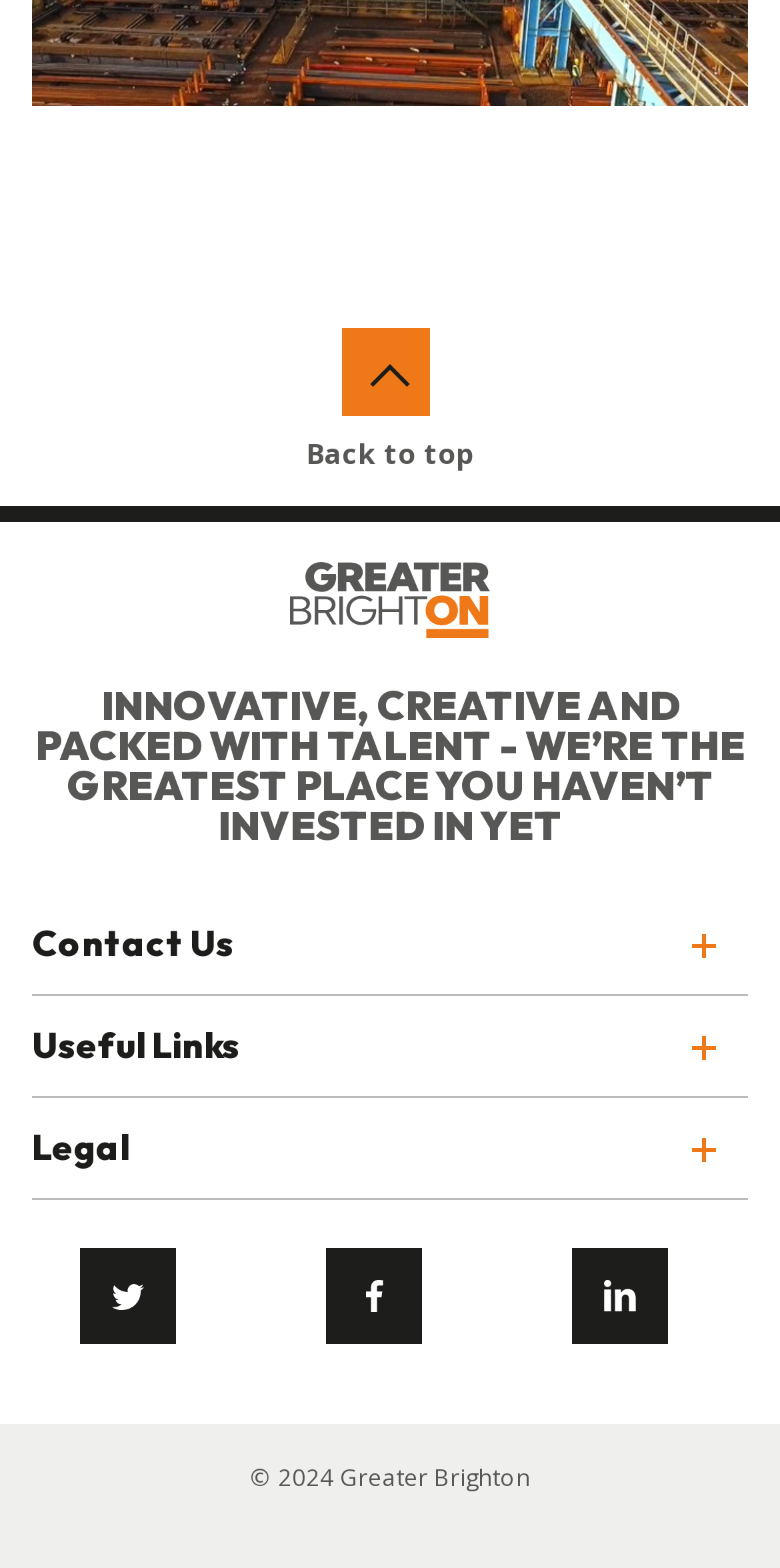What is the logo of the website?
Please provide an in-depth and detailed response to the question.

The logo is an image with dark text and the word 'on' in bold orange, which is located at the top of the webpage, indicating that the website is related to Greater Brighton.